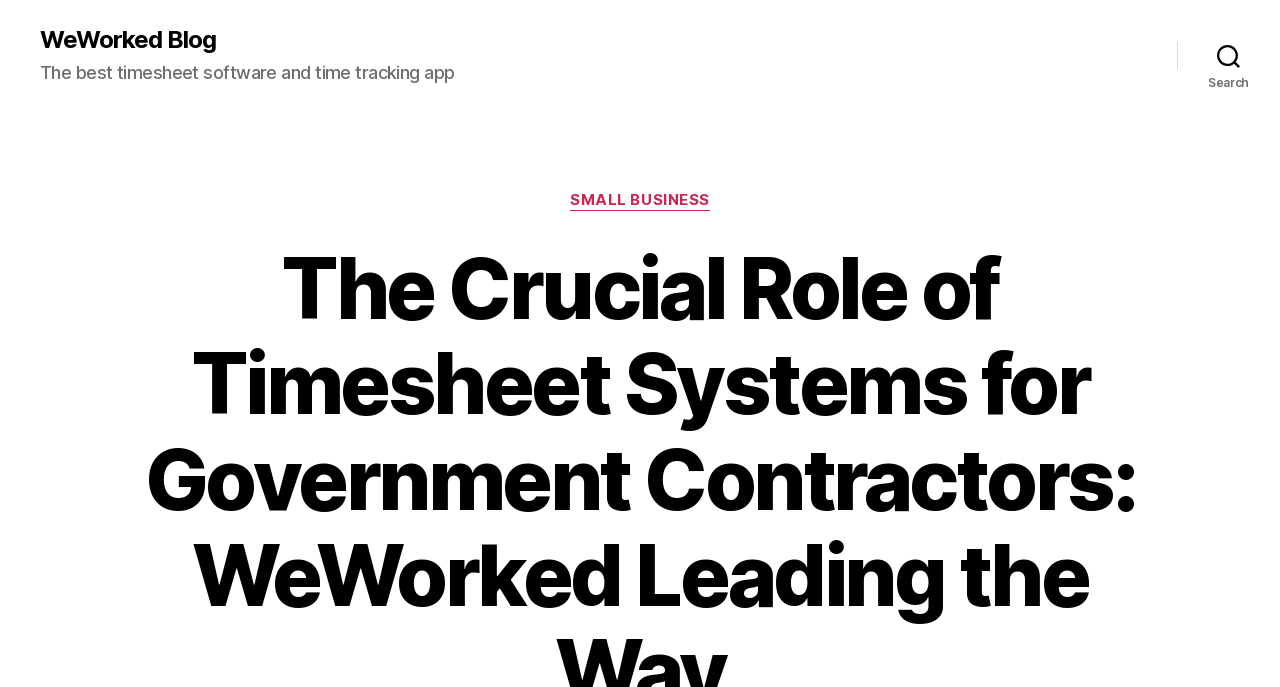Determine the title of the webpage and give its text content.

The Crucial Role of Timesheet Systems for Government Contractors: WeWorked Leading the Way